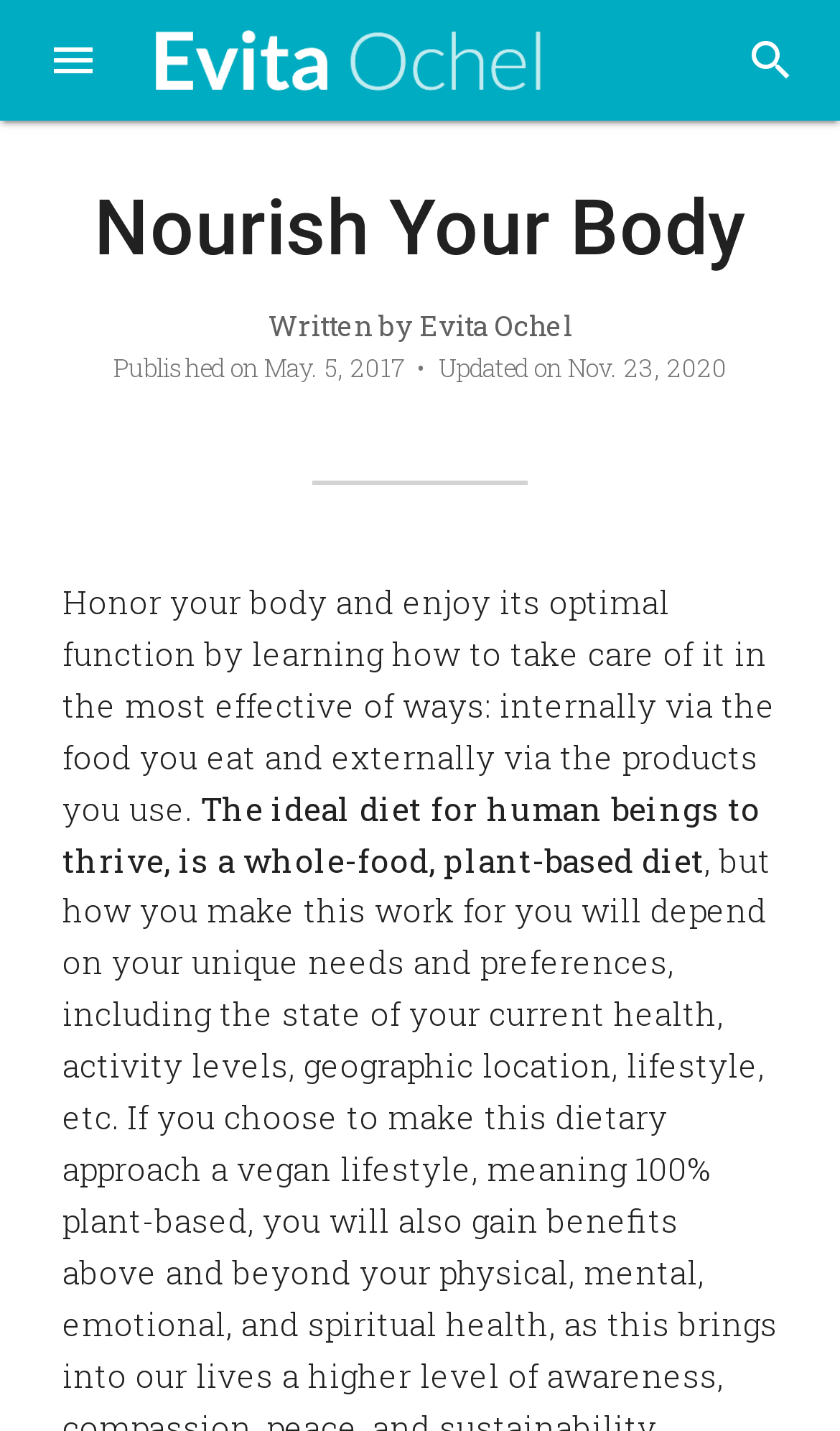Offer a comprehensive description of the webpage’s content and structure.

The webpage is about Nourish Your Body by Evita Ochel. At the top left, there is a button with a hamburger icon. Next to it, on the top center, is a link with an image and a heading that reads "Evita Ochel". On the top right, there is a search button. 

Below the top section, there is a large heading that reads "Nourish Your Body". Underneath, there are several lines of text. The first line reads "Written by Evita Ochel". The next line indicates the publication date, "May. 5, 2017", and the update date, "Nov. 23, 2020". 

The main content of the webpage is a paragraph that discusses the importance of taking care of one's body through internal and external means. It suggests that a whole-food, plant-based diet is ideal for human beings to thrive. This paragraph is located below the publication and update dates.